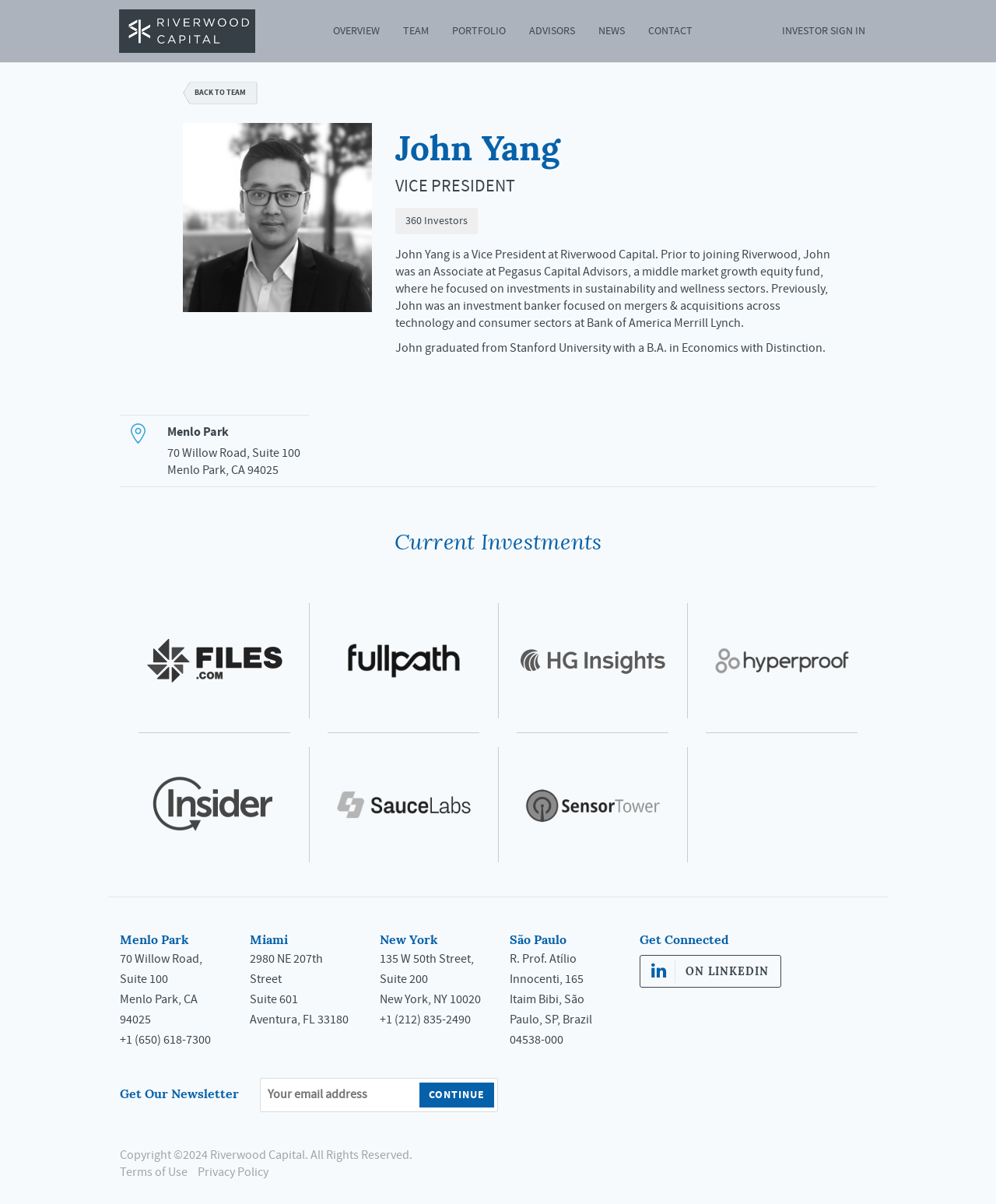What is the name of the university John Yang graduated from?
Please give a well-detailed answer to the question.

According to the webpage, John Yang's educational background is mentioned in the static text element, which states that he 'graduated from Stanford University with a B.A. in Economics with Distinction'.